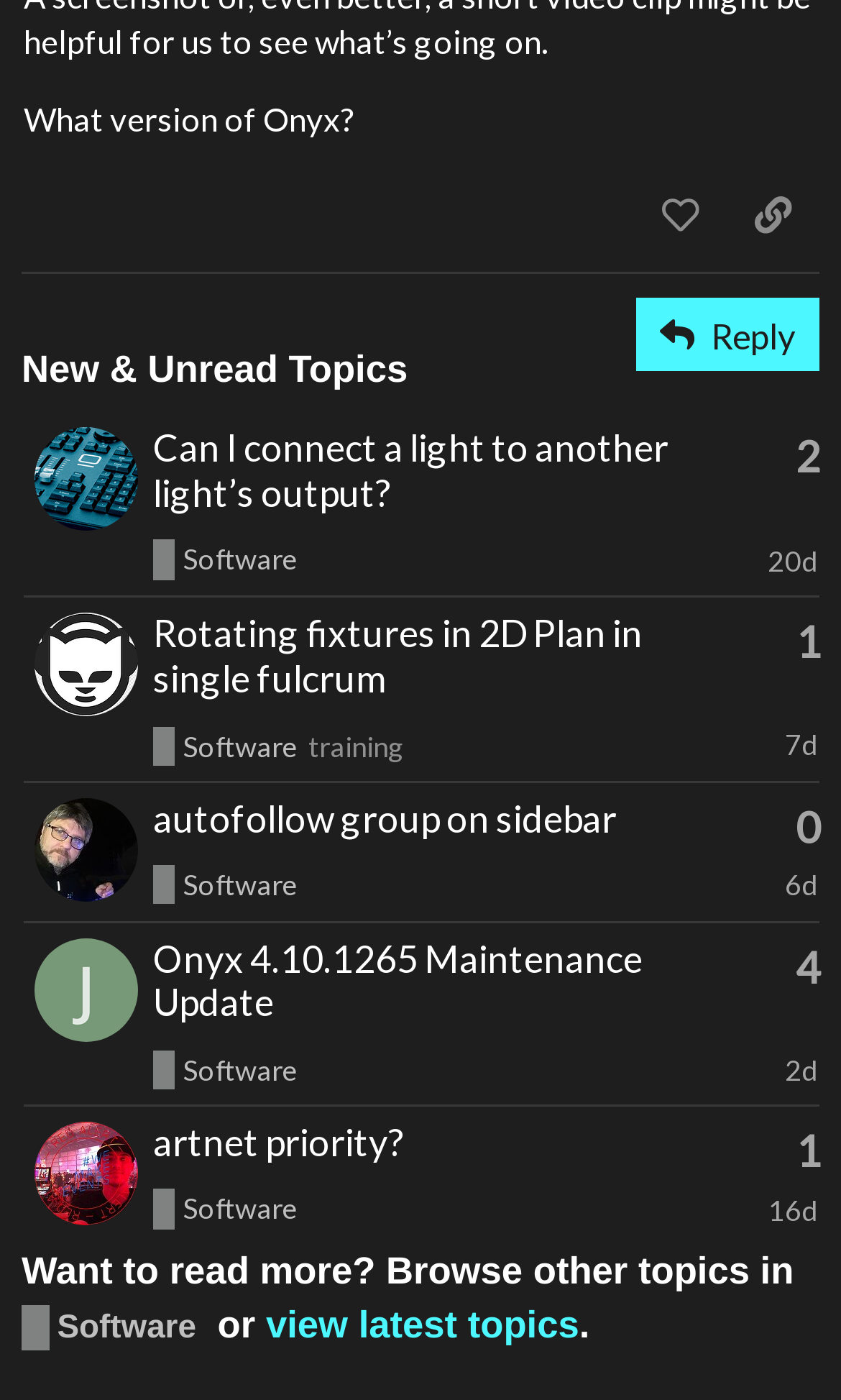Respond with a single word or phrase to the following question: What is the name of the person who posted the third topic?

Giancarlo